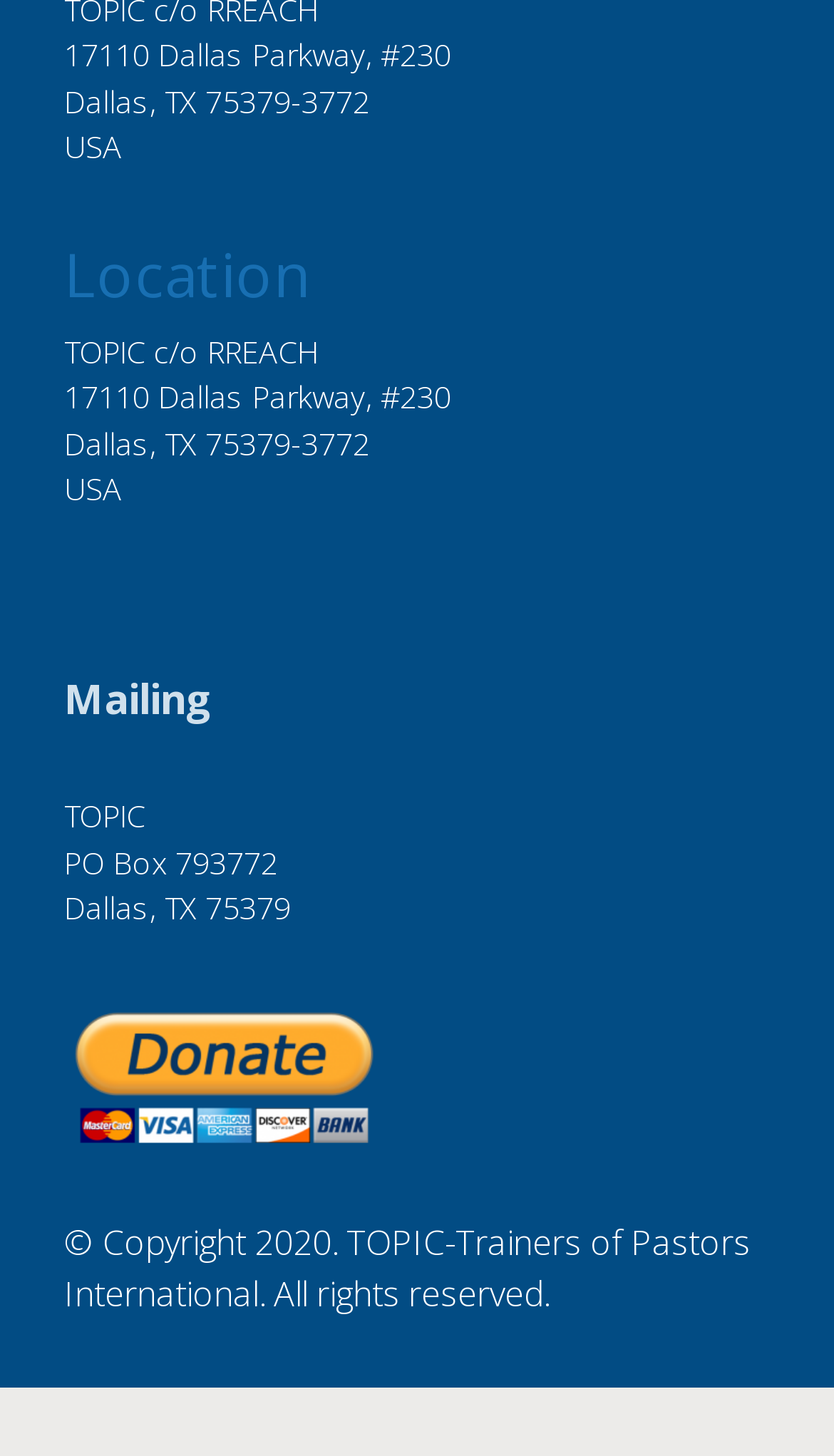What is the zip code of TOPIC's mailing address?
Please ensure your answer is as detailed and informative as possible.

The mailing address of TOPIC can be found in the 'Mailing' section, which is indicated by the heading element. The static text element with the zip code '75379' is located below the PO box number.